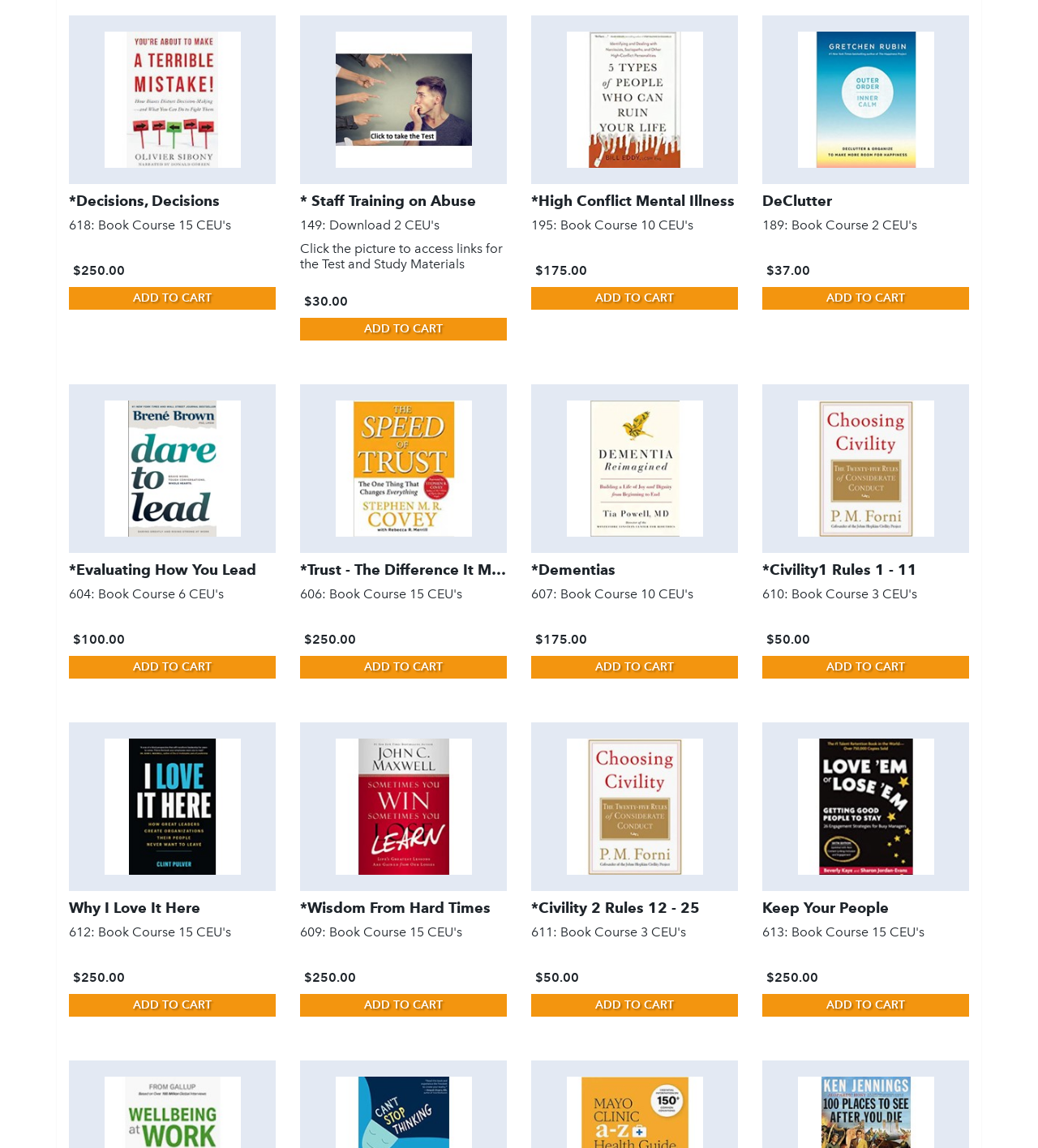What is the price of the 'Decisions, Decisions 618: Book Course 15 CEU's'?
Based on the image, answer the question with a single word or brief phrase.

$250.00